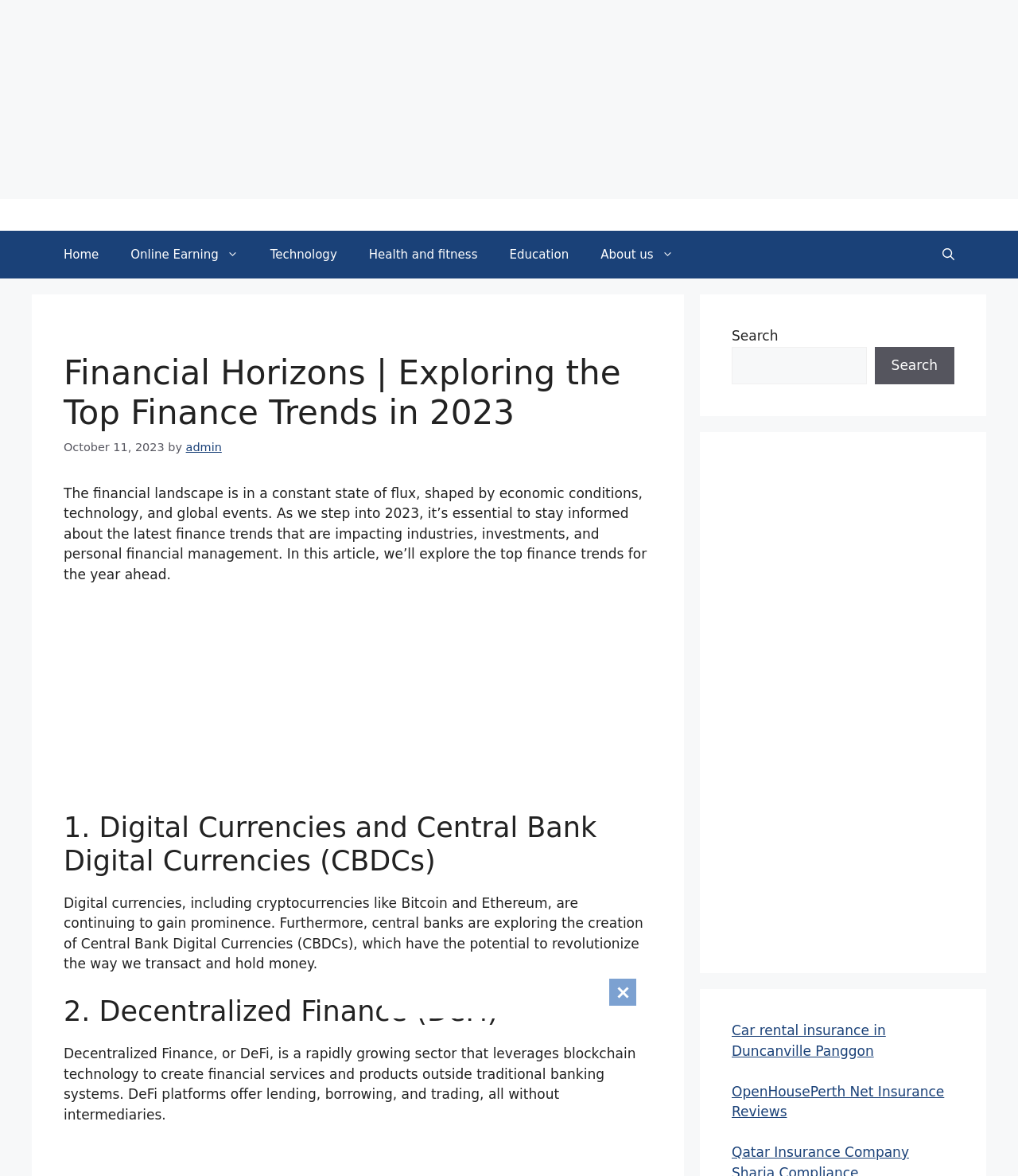Reply to the question with a brief word or phrase: What is the main topic of this article?

Finance trends in 2023